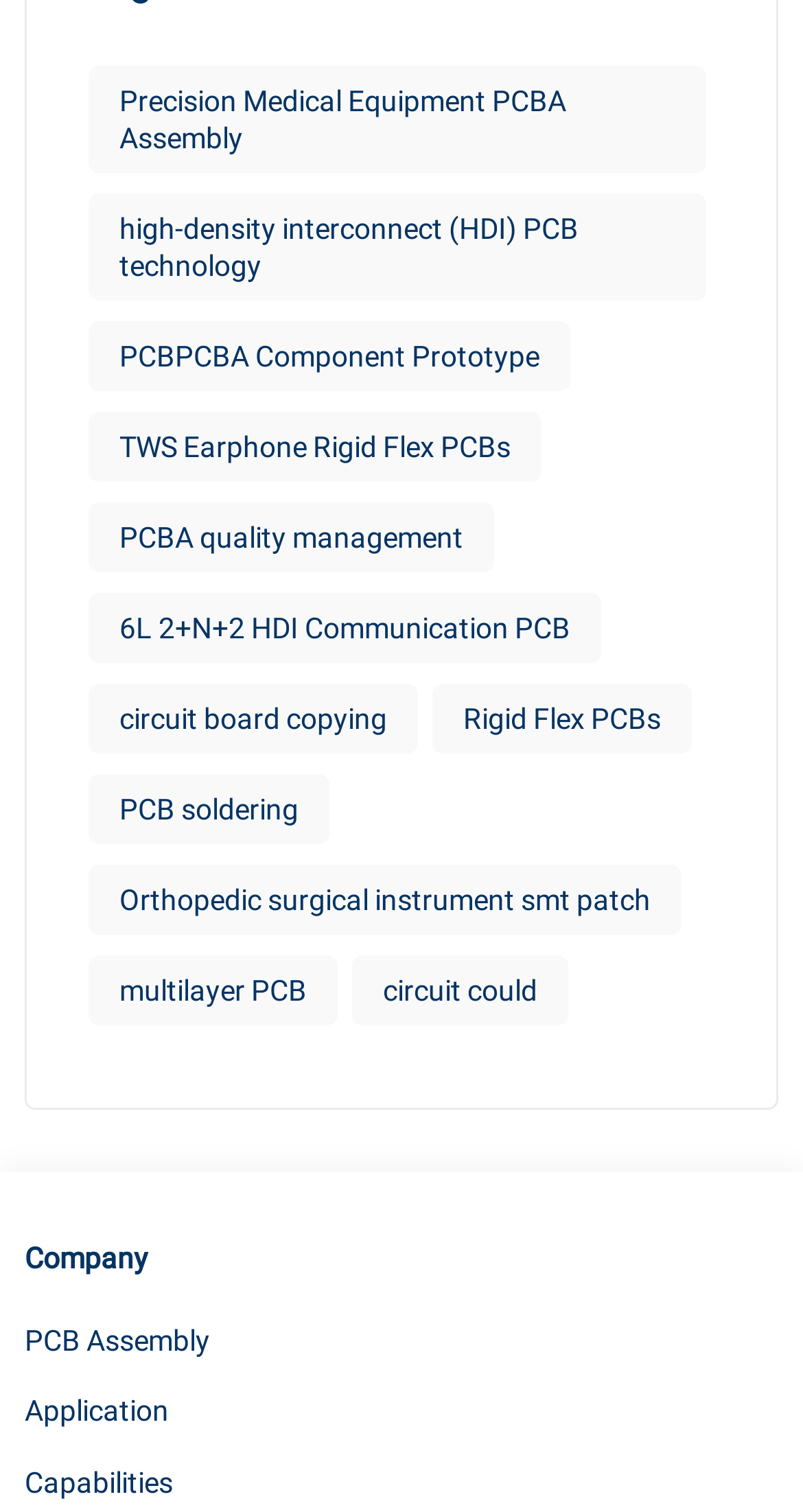Could you provide the bounding box coordinates for the portion of the screen to click to complete this instruction: "Learn about multilayer PCB"?

[0.11, 0.633, 0.421, 0.679]